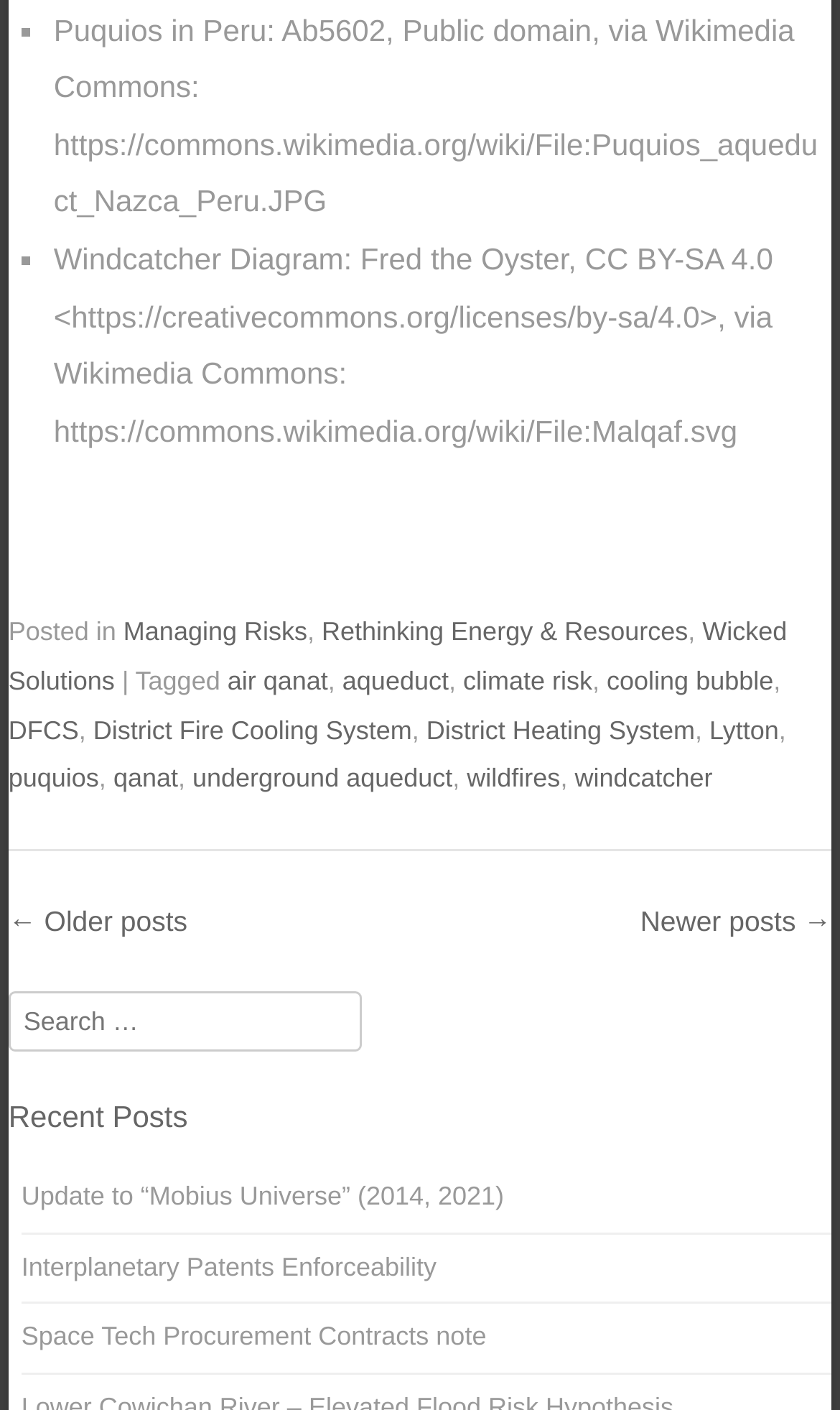How many recent posts are listed?
Answer the question with a detailed and thorough explanation.

The 'Recent Posts' section of the webpage lists three recent posts, which are 'Update to “Mobius Universe” (2014, 2021)', 'Interplanetary Patents Enforceability', and 'Space Tech Procurement Contracts note'.